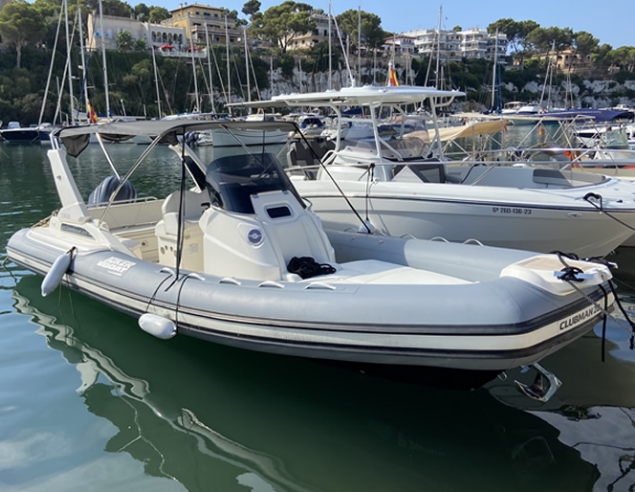What is the purpose of the boat's design?
Can you offer a detailed and complete answer to this question?

The caption states that the boat's design is ideal for both leisure and coastal adventures, suggesting that the vessel is intended for recreational activities such as sailing, cruising, or exploring coastal areas.